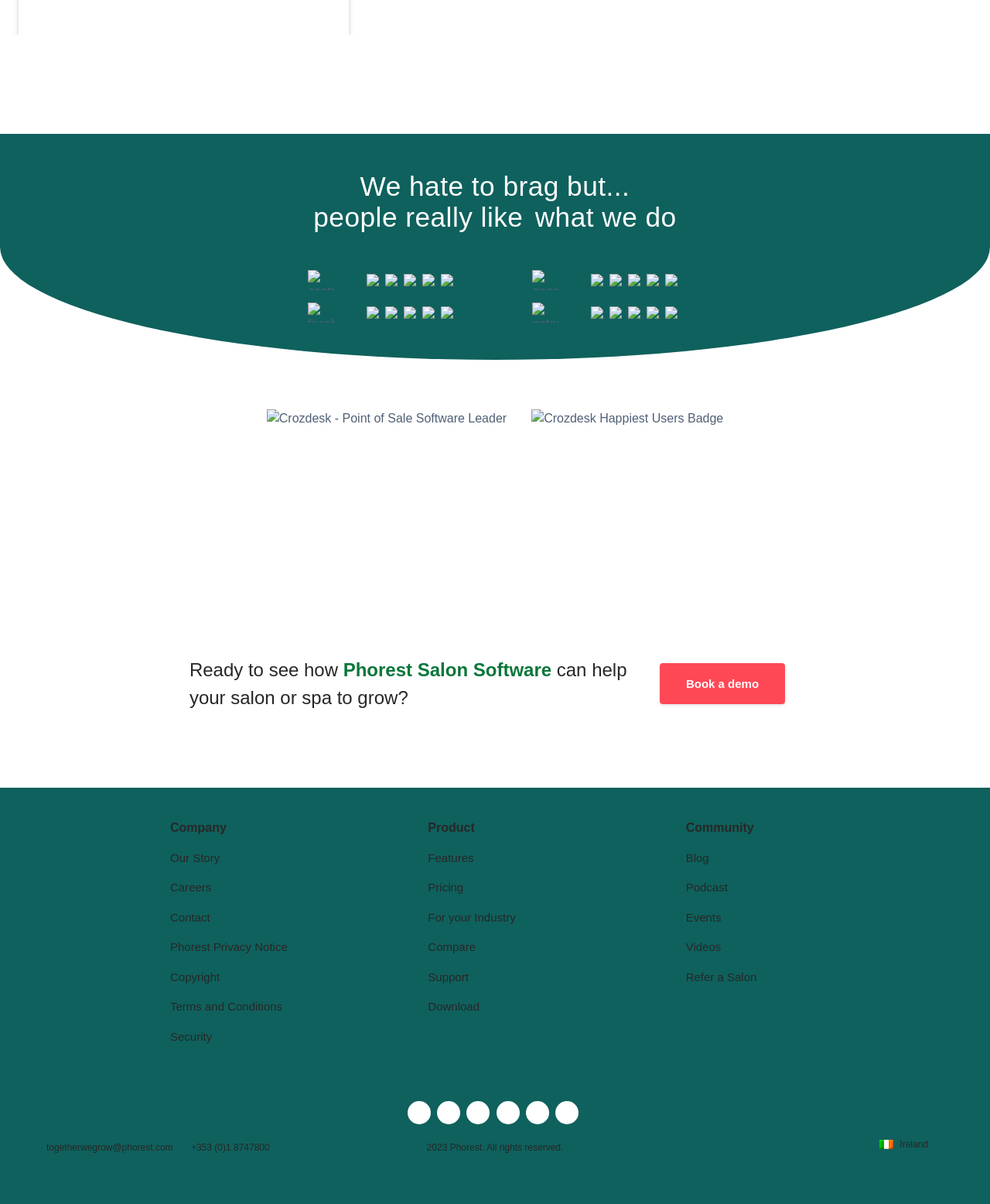Determine the bounding box coordinates for the area you should click to complete the following instruction: "Explore Features".

[0.432, 0.707, 0.479, 0.718]